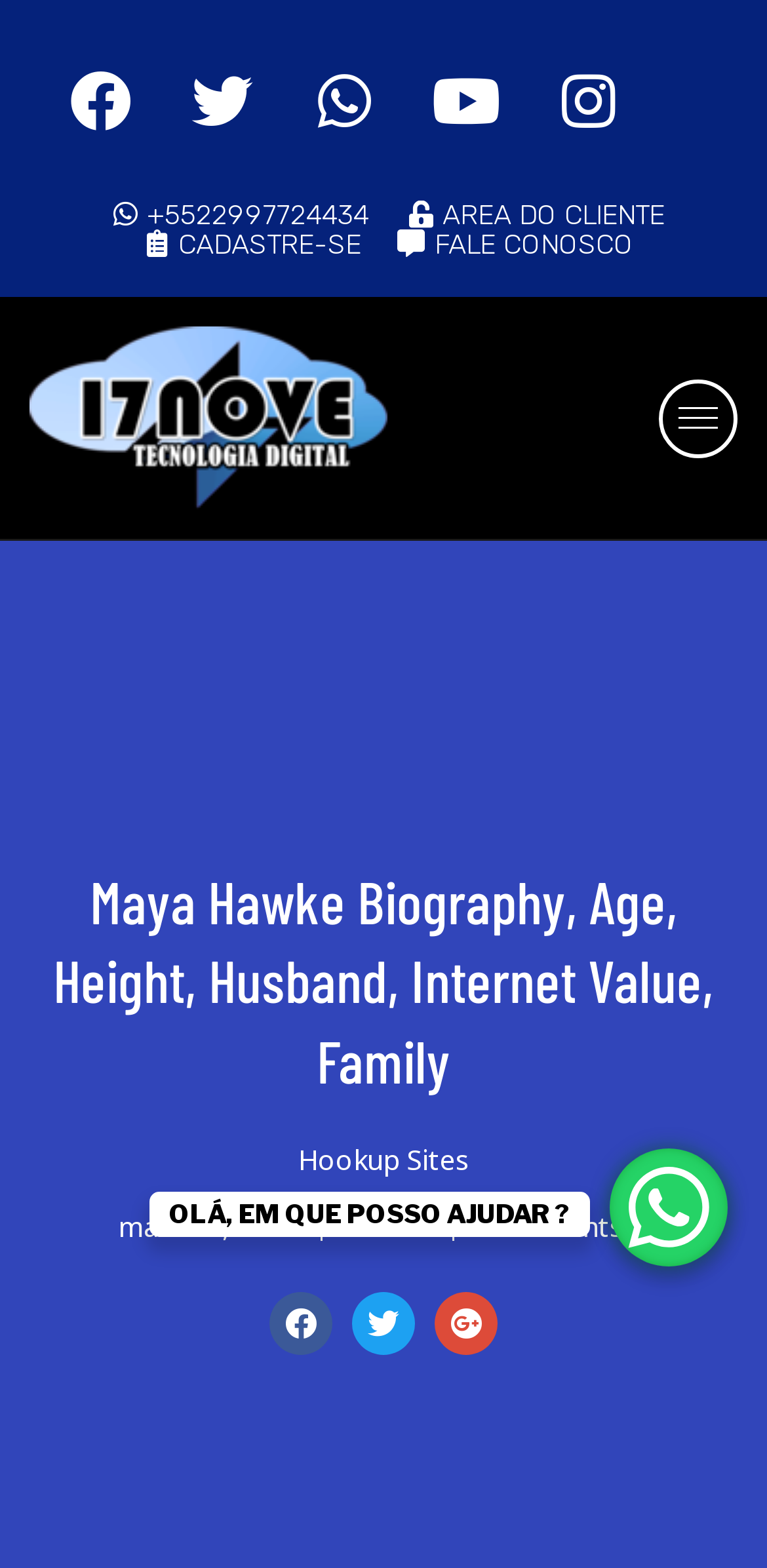What is the text of the static text element?
With the help of the image, please provide a detailed response to the question.

I found a static text element on the webpage with the text 'OLÁ, EM QUE POSSO AJUDAR?', which is a Portuguese phrase that translates to 'Hello, how can I help you?'.